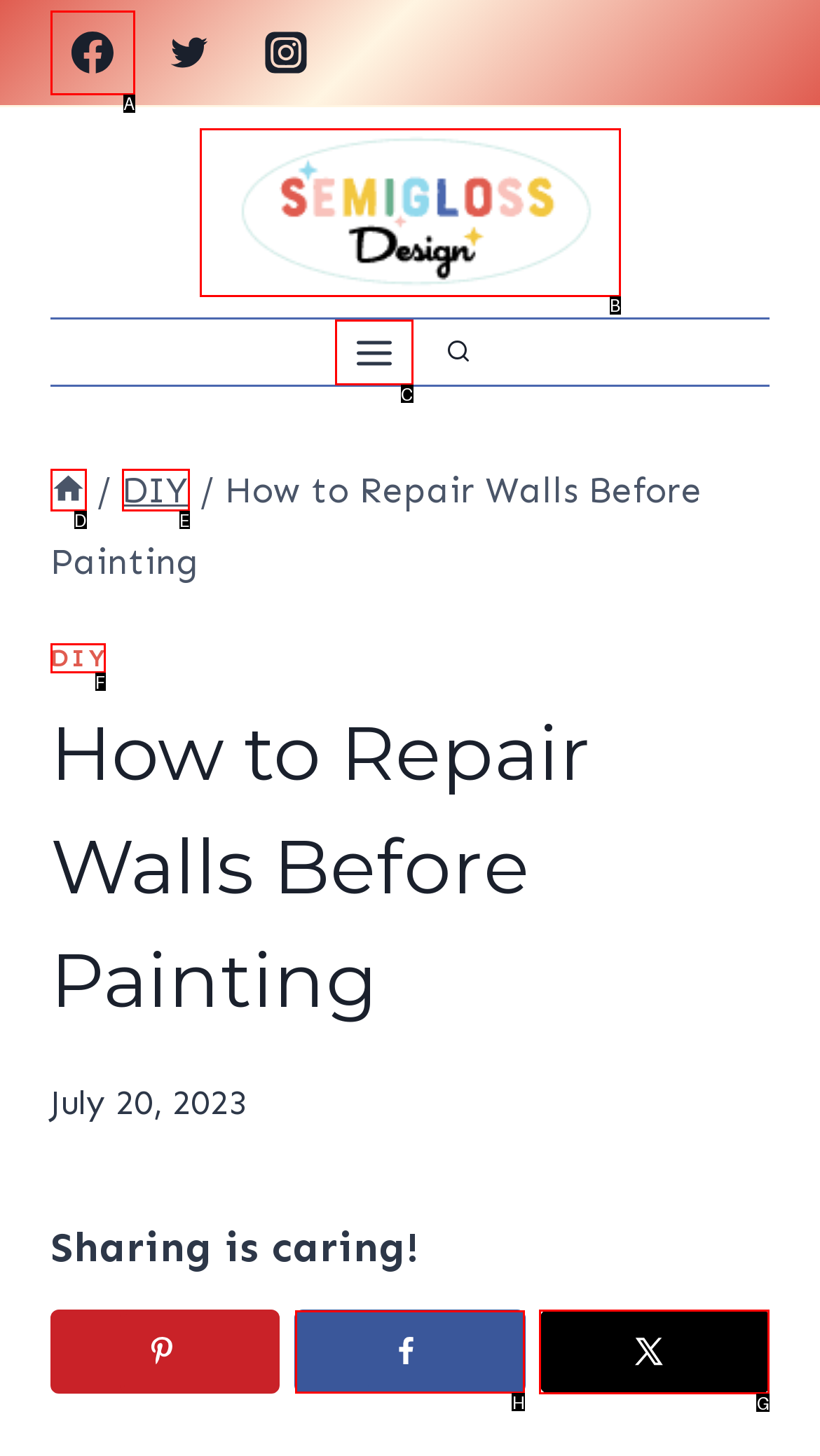What is the letter of the UI element you should click to Share on Facebook? Provide the letter directly.

H